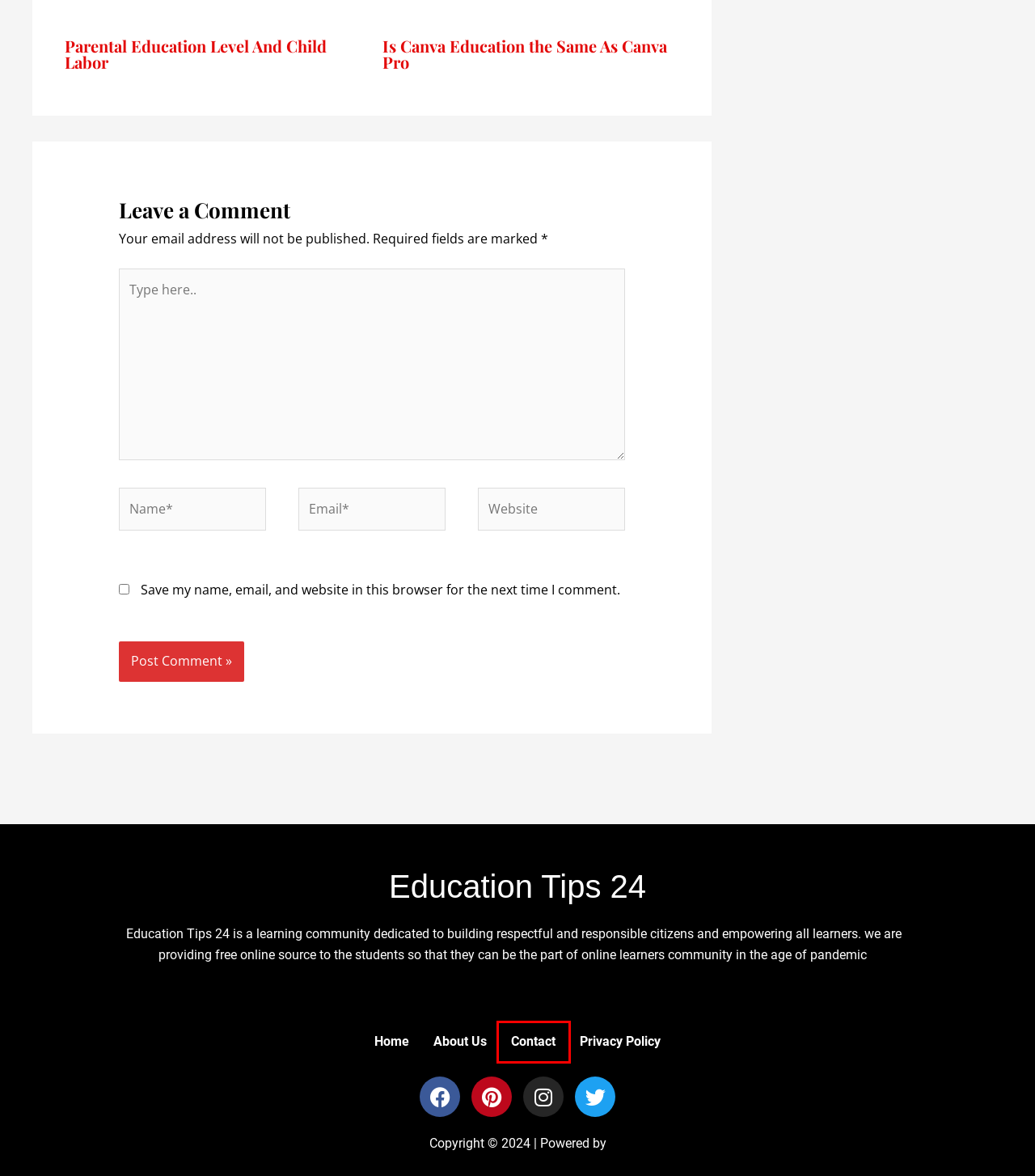You have a screenshot of a webpage with a red bounding box around an element. Identify the webpage description that best fits the new page that appears after clicking the selected element in the red bounding box. Here are the candidates:
A. Child Education
B. IT University of Copenhagen (ITU) — Study in Denmark
C. English Grammar
D. Danish Government Scholarships – University of Copenhagen
E. Contact
F. University of Southern Denmark (SDU) — Study in Denmark
G. Privacy Policy
H. About Us

E